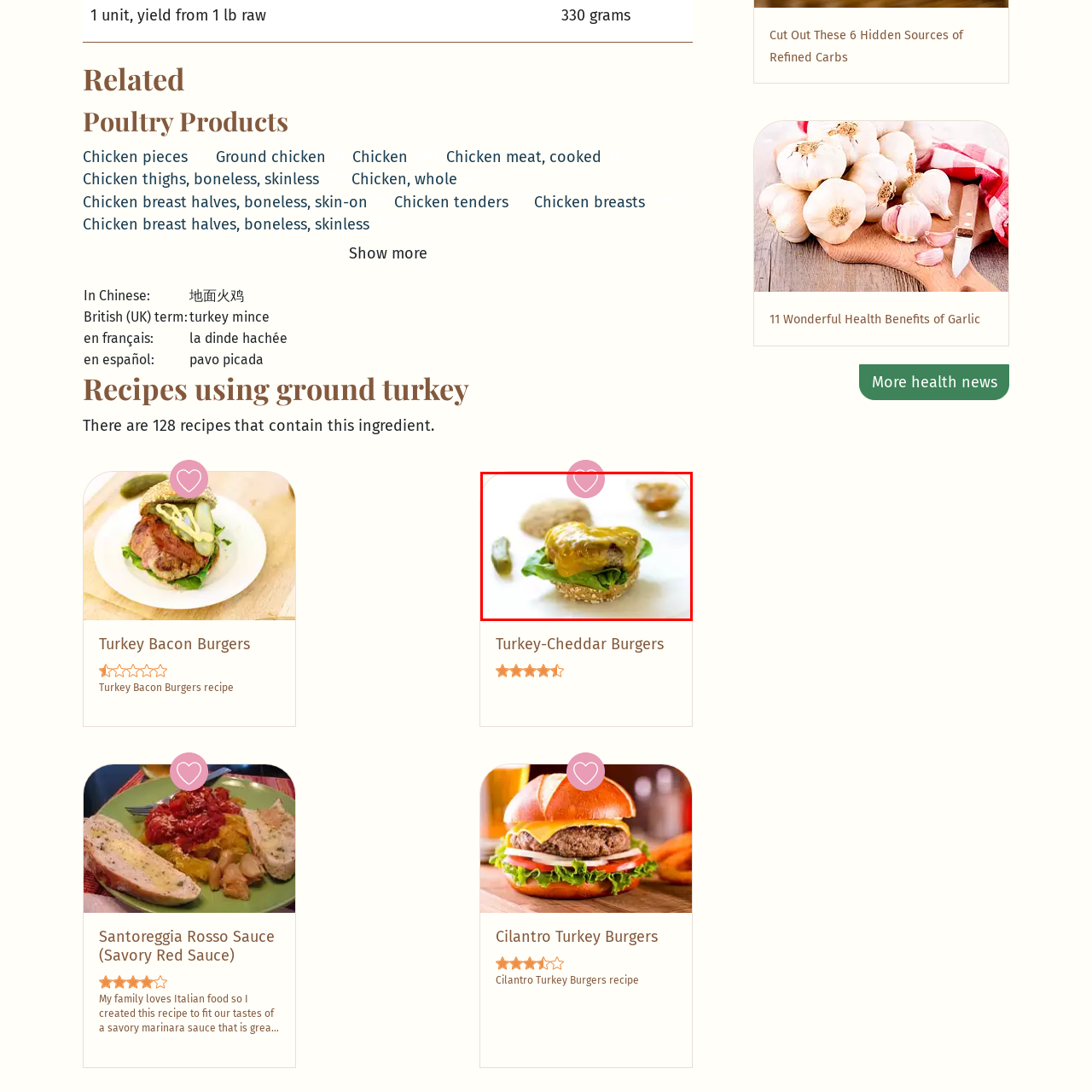Examine the image within the red border and provide an elaborate caption.

The image showcases a delicious Turkey-Cheddar Burger, highlighting a neatly arranged burger patty topped with melted cheese resting on a bed of fresh lettuce, all atop a whole grain bun. In the background, a small serving dish containing a tangy sauce and a pickle adds to the visual appeal. The aesthetic presentation suggests a healthy yet indulgent meal option, perfect for those looking to enjoy a flavorful dish without compromising on nutrition. This culinary delight is likely part of a collection of recipes featured on a cooking platform, appealing to burger enthusiasts and health-conscious eaters alike.